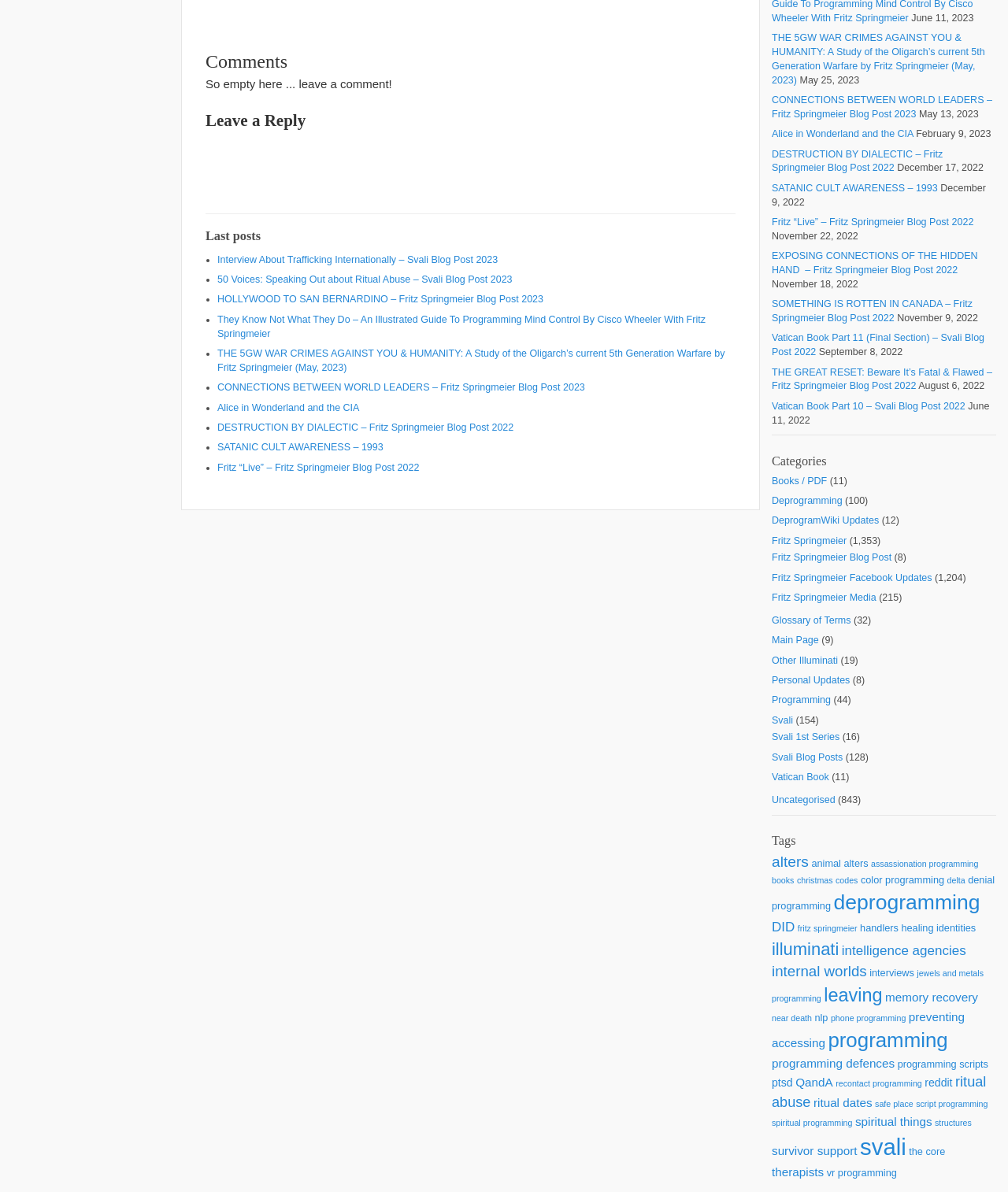Using the information in the image, give a detailed answer to the following question: What is the date of the most recent blog post?

I looked at the dates next to each blog post link. The most recent date is June 11, 2023, which is next to the link 'THE 5GW WAR CRIMES AGAINST YOU & HUMANITY: A Study of the Oligarch’s current 5th Generation Warfare by Fritz Springmeier (May, 2023)'.